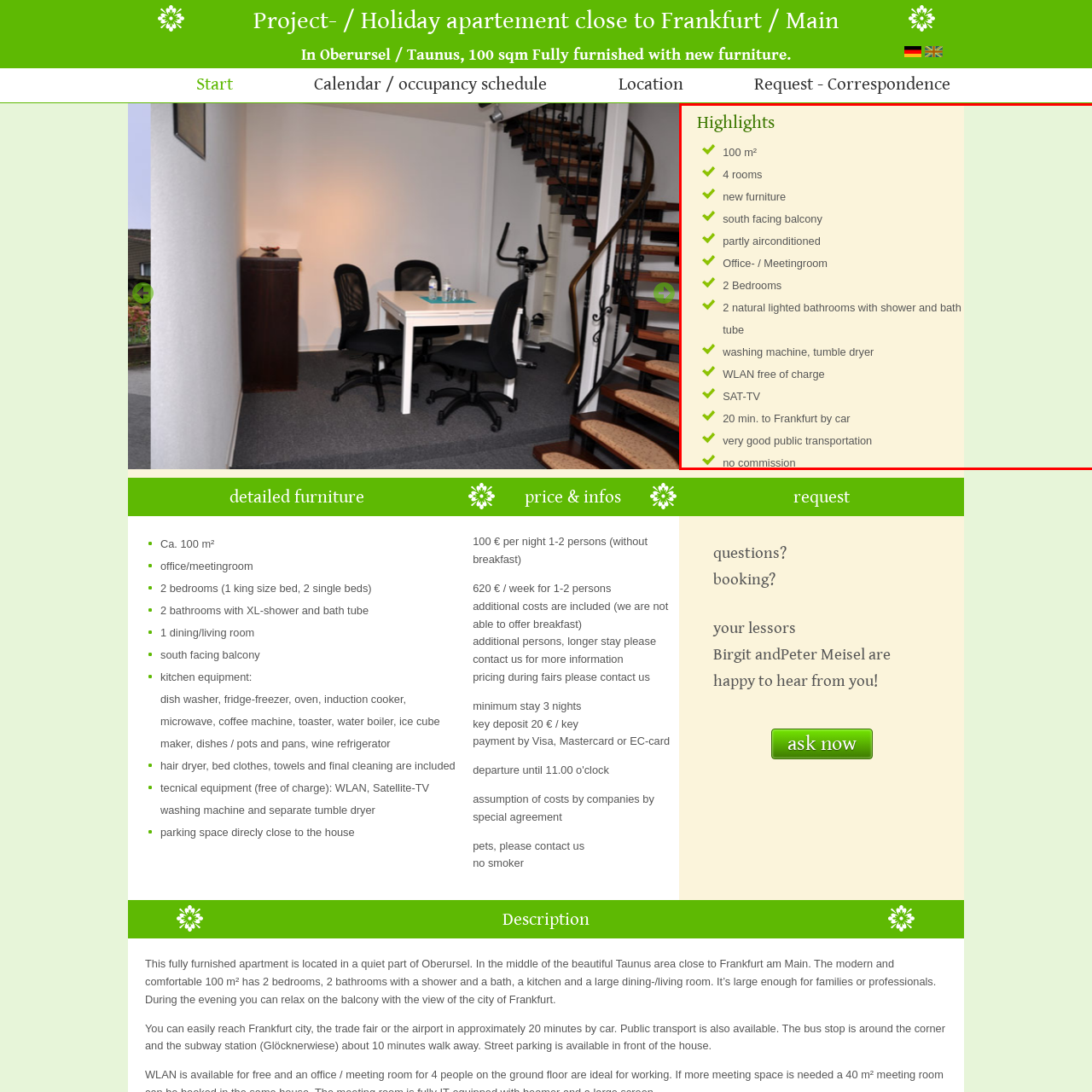Refer to the image contained within the red box, What is the location of the property in relation to Frankfurt?
 Provide your response as a single word or phrase.

20-minute drive